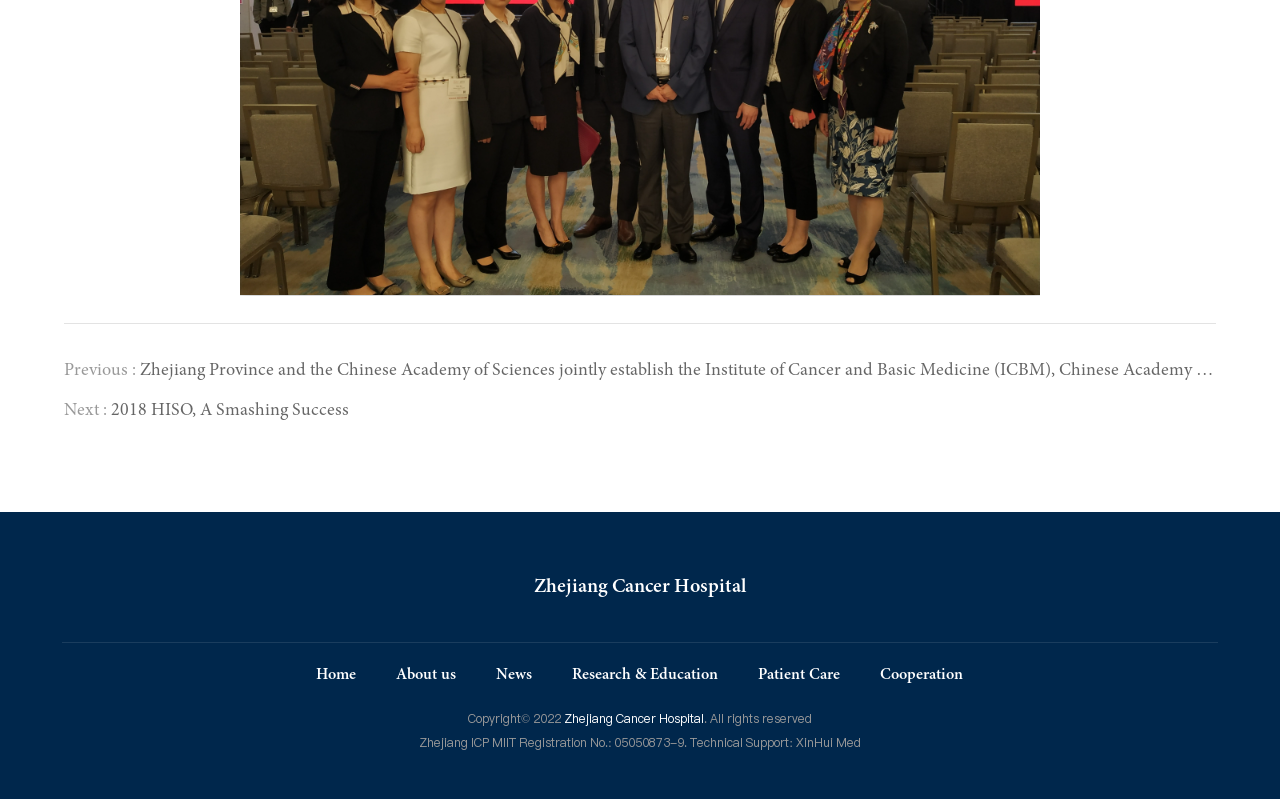What is the technical support provider?
Please respond to the question with a detailed and well-explained answer.

The technical support provider can be found in the static text 'Technical Support: XinHui Med' which is located at the bottom of the webpage.